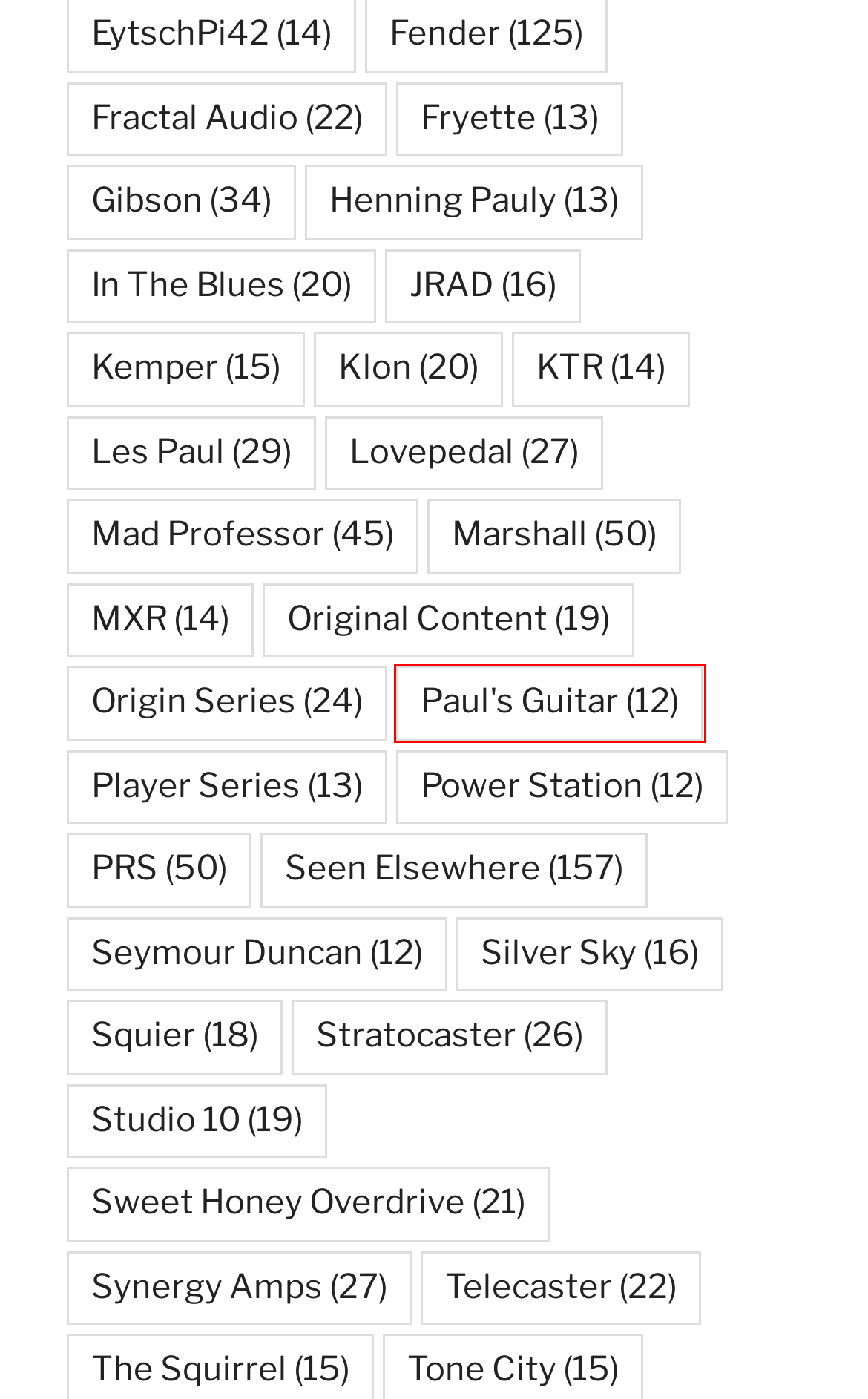Examine the screenshot of a webpage with a red bounding box around an element. Then, select the webpage description that best represents the new page after clicking the highlighted element. Here are the descriptions:
A. Lovepedal – HomeToneBlog.com
B. Kemper – HomeToneBlog.com
C. Origin Series – HomeToneBlog.com
D. PRS – HomeToneBlog.com
E. Fryette – HomeToneBlog.com
F. Paul's Guitar – HomeToneBlog.com
G. Squier – HomeToneBlog.com
H. Klon – HomeToneBlog.com

F